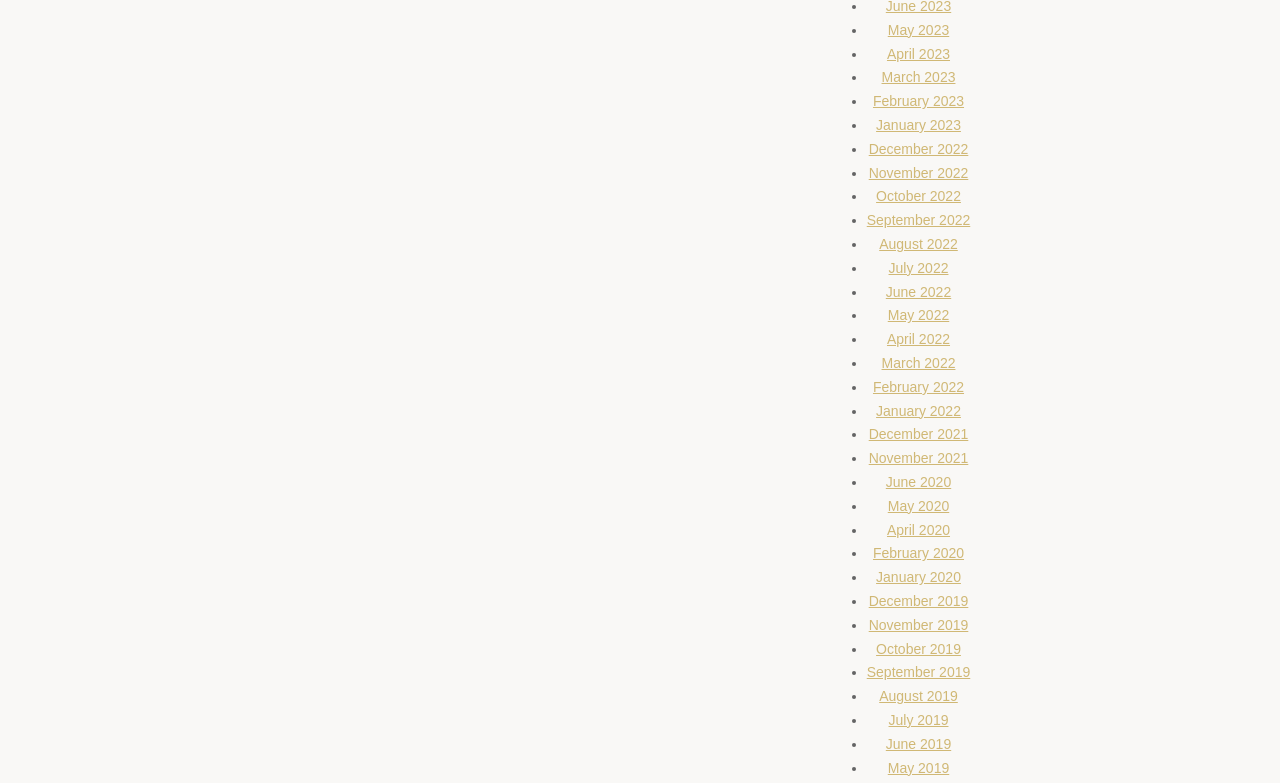Specify the bounding box coordinates of the area to click in order to follow the given instruction: "View May 2019."

[0.694, 0.97, 0.742, 0.99]